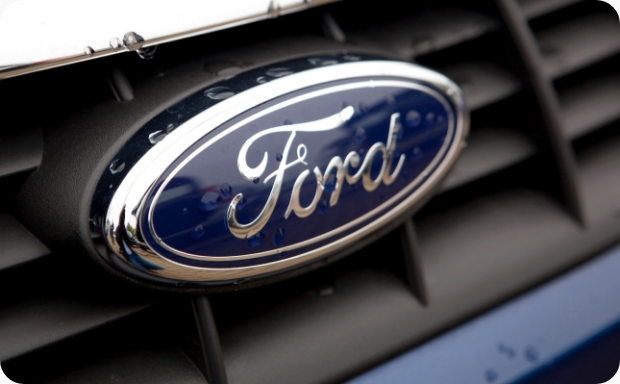What is the color of the Ford logo?
Please provide a single word or phrase answer based on the image.

Blue